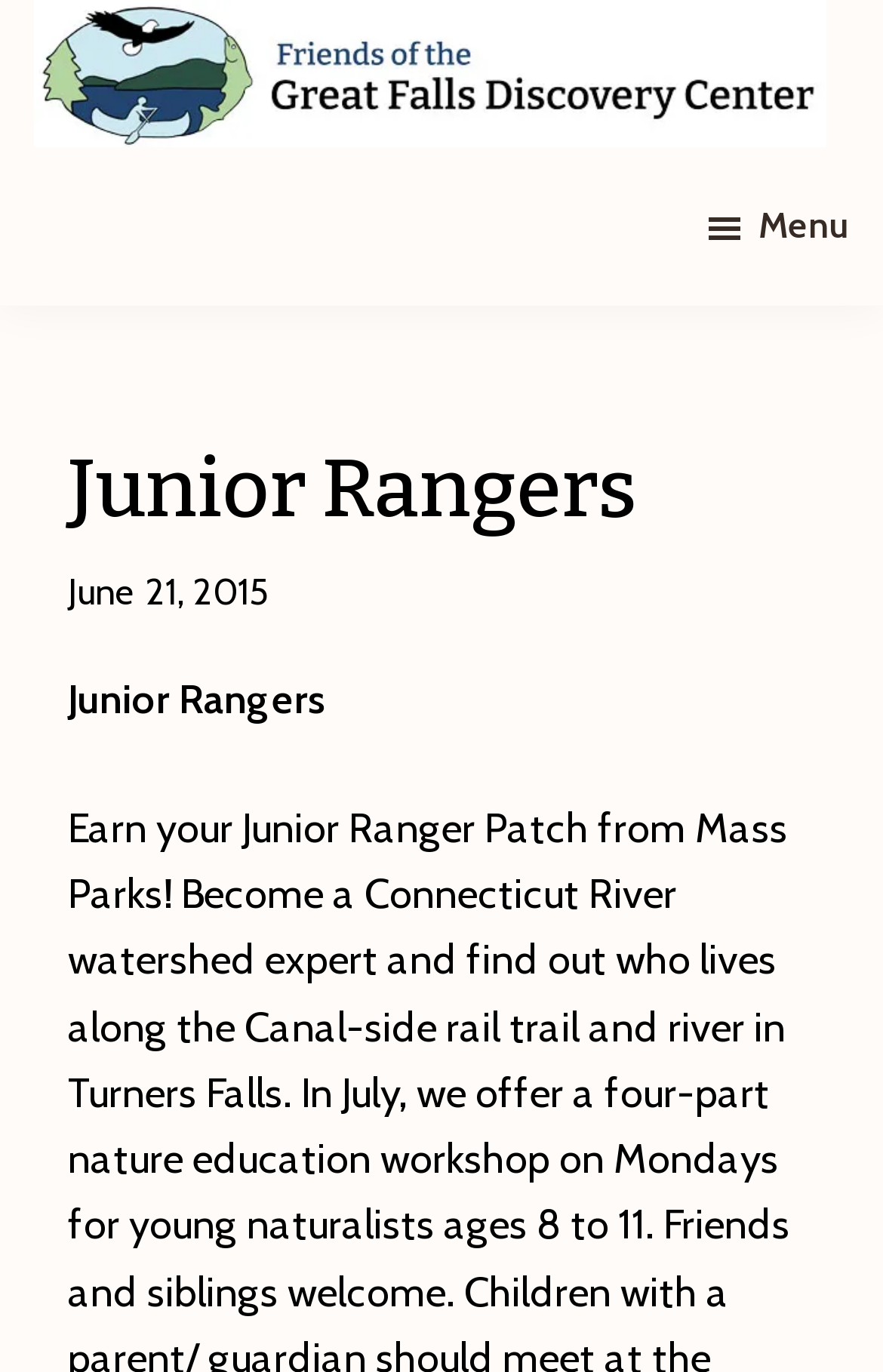Using floating point numbers between 0 and 1, provide the bounding box coordinates in the format (top-left x, top-left y, bottom-right x, bottom-right y). Locate the UI element described here: Menu

[0.795, 0.124, 0.962, 0.207]